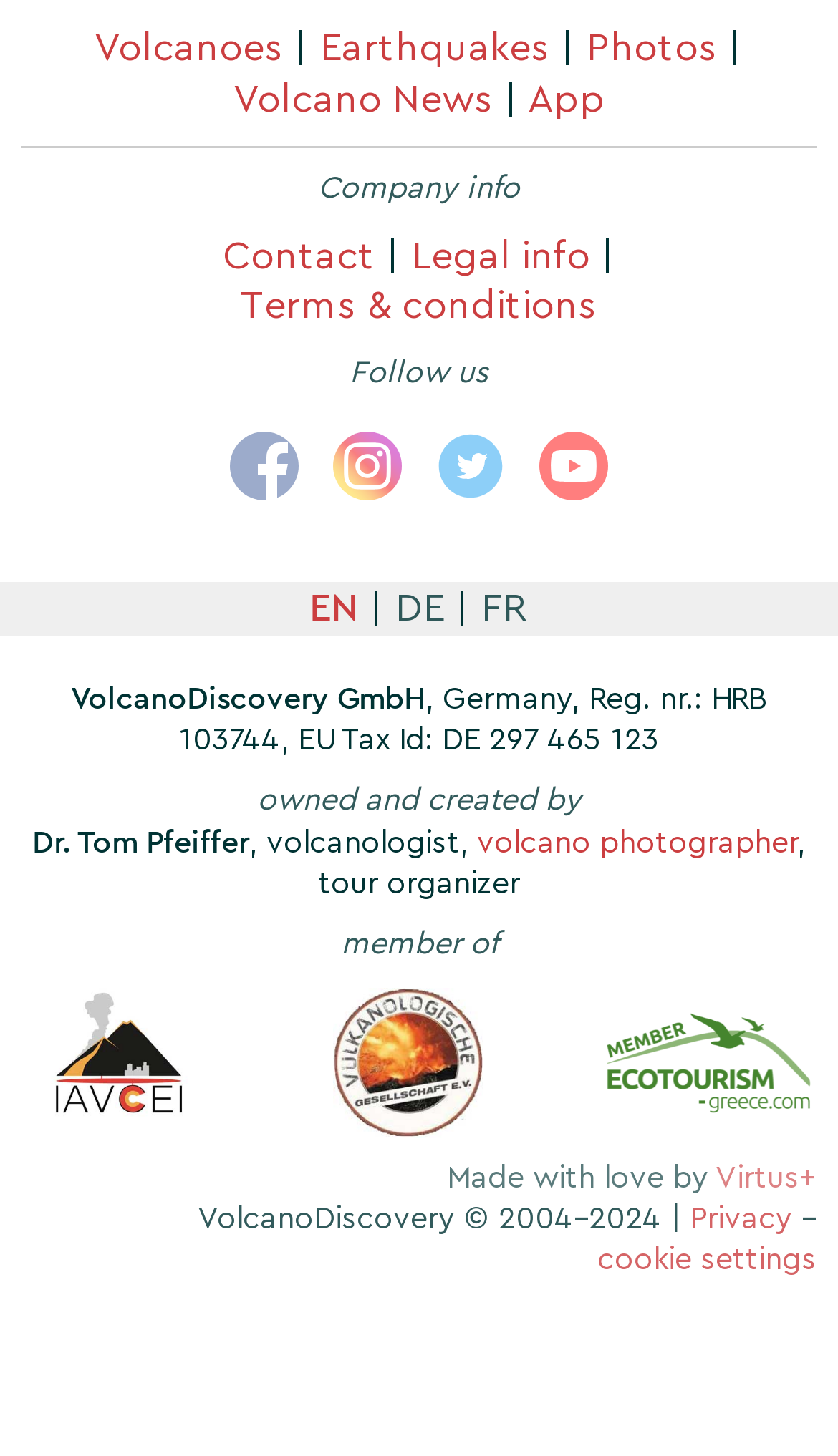Please answer the following question using a single word or phrase: 
What is the name of the person who created the webpage?

Dr. Tom Pfeiffer